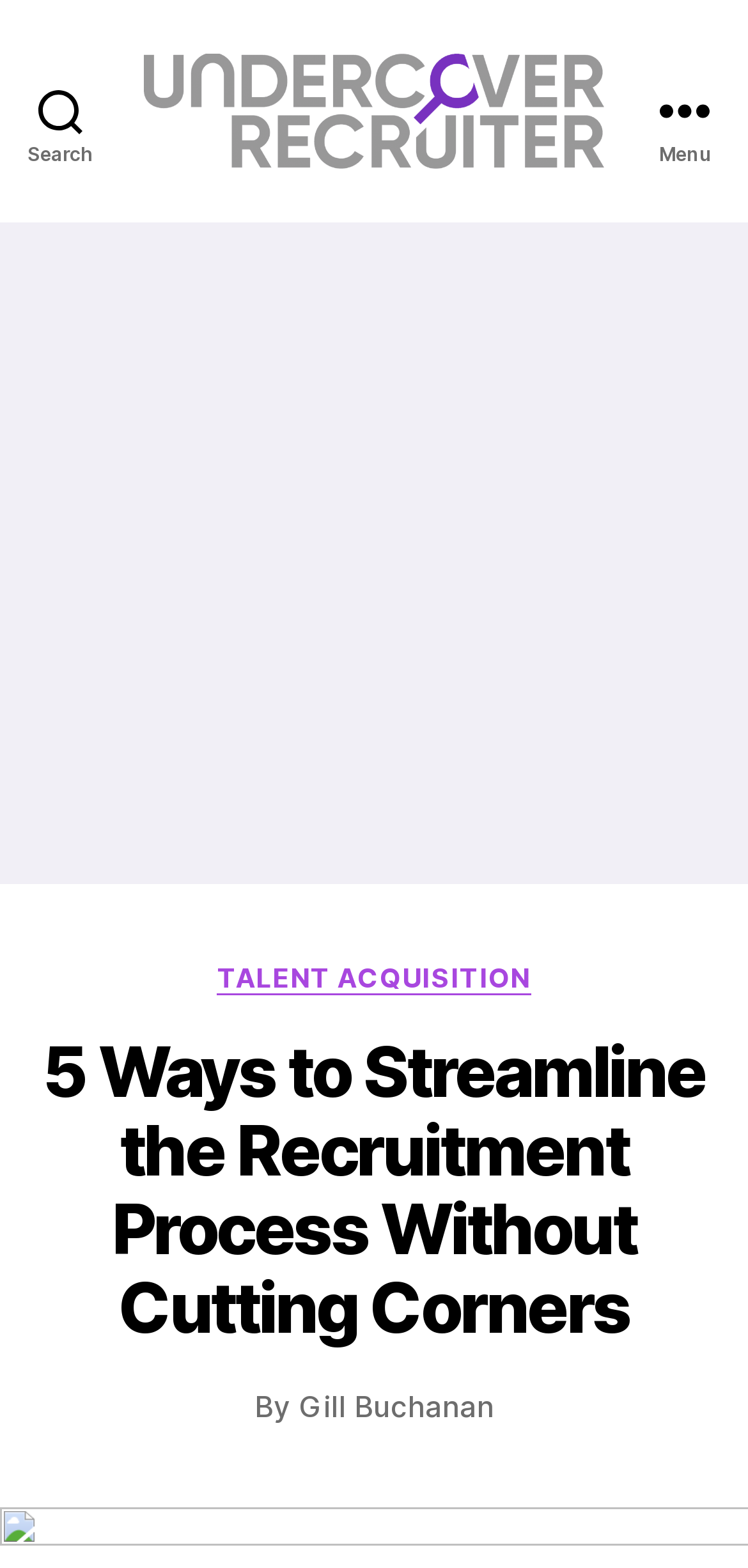How many ways to streamline recruitment process are discussed?
Please give a detailed and elaborate explanation in response to the question.

I found the number of ways by reading the main heading, which says '5 Ways to Streamline the Recruitment Process Without Cutting Corners'.